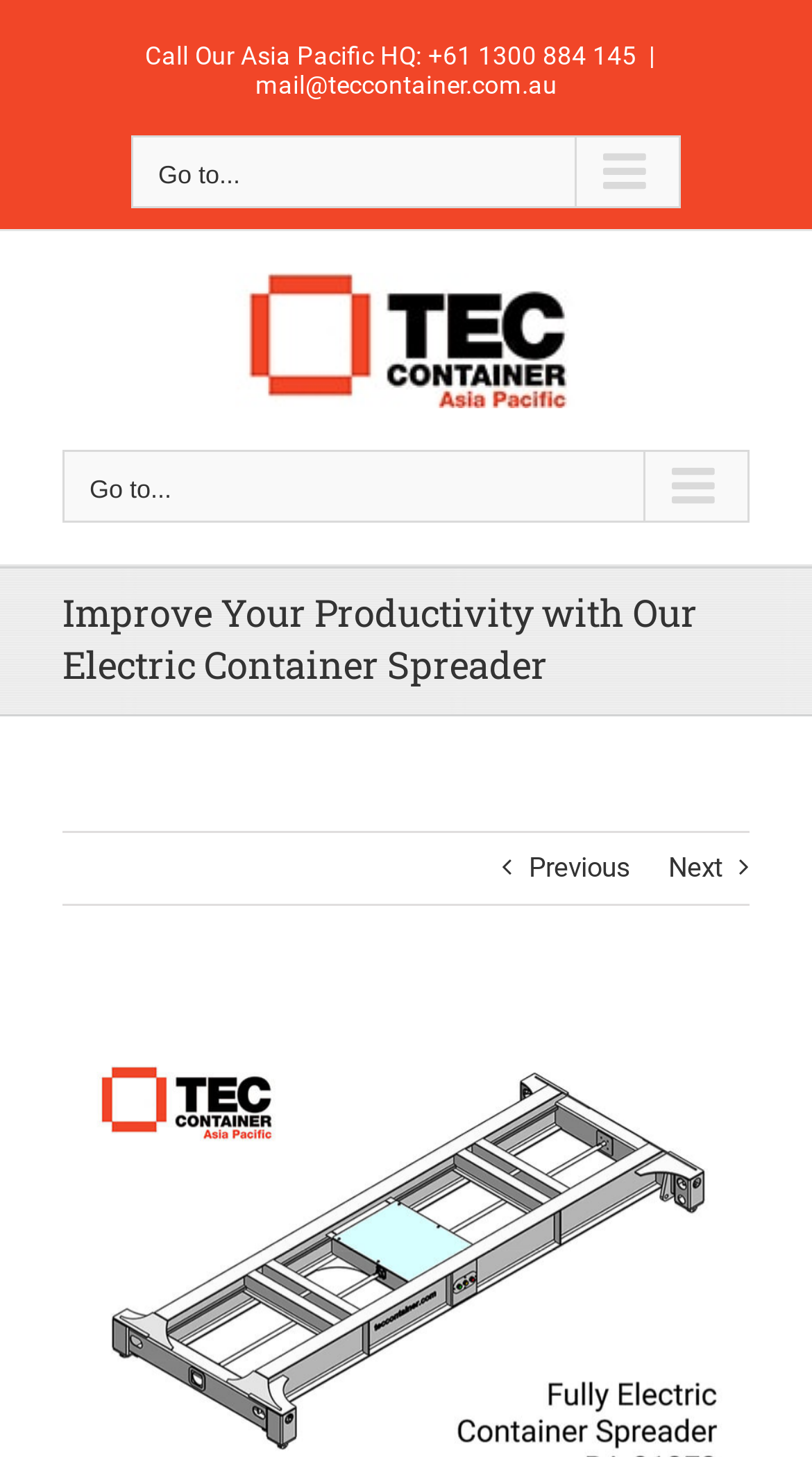Show the bounding box coordinates for the HTML element described as: "alt="TEC Container Asia Pacific Logo"".

[0.077, 0.188, 0.923, 0.281]